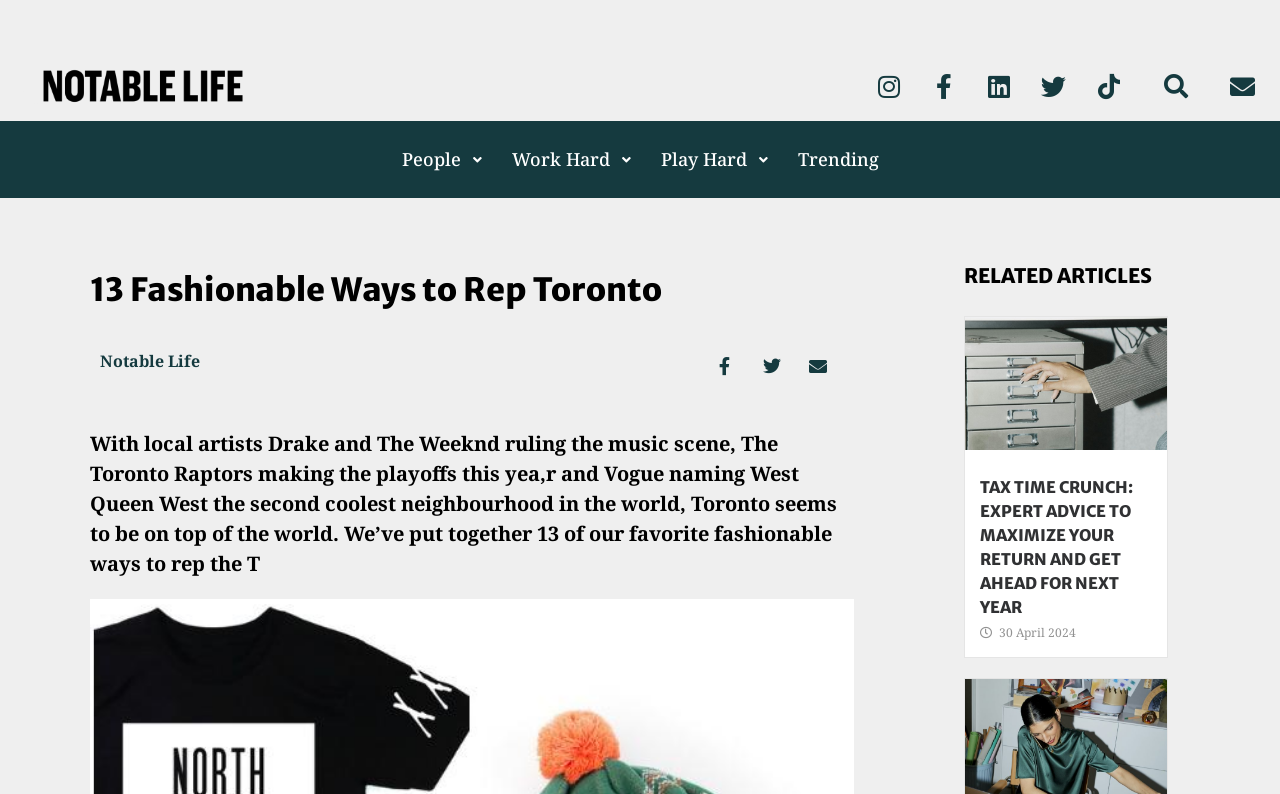Find the bounding box coordinates for the area that must be clicked to perform this action: "Check email".

[0.951, 0.077, 0.99, 0.14]